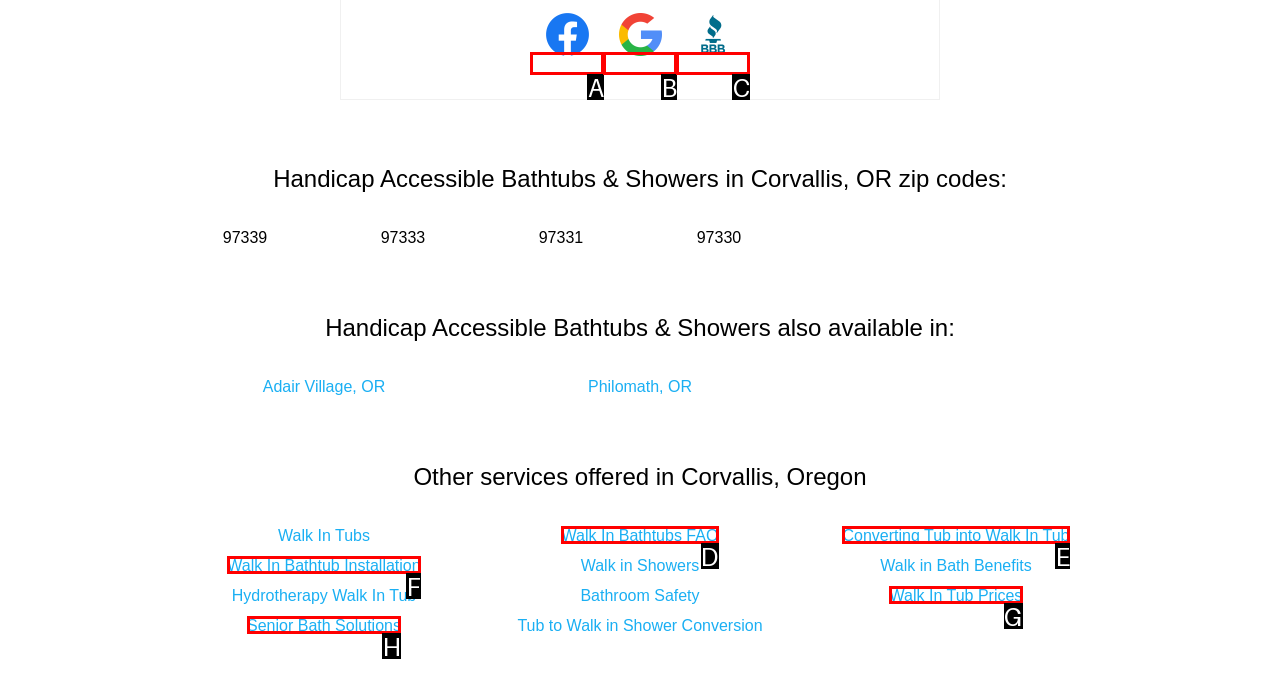Match the description: title="Google" to one of the options shown. Reply with the letter of the best match.

B